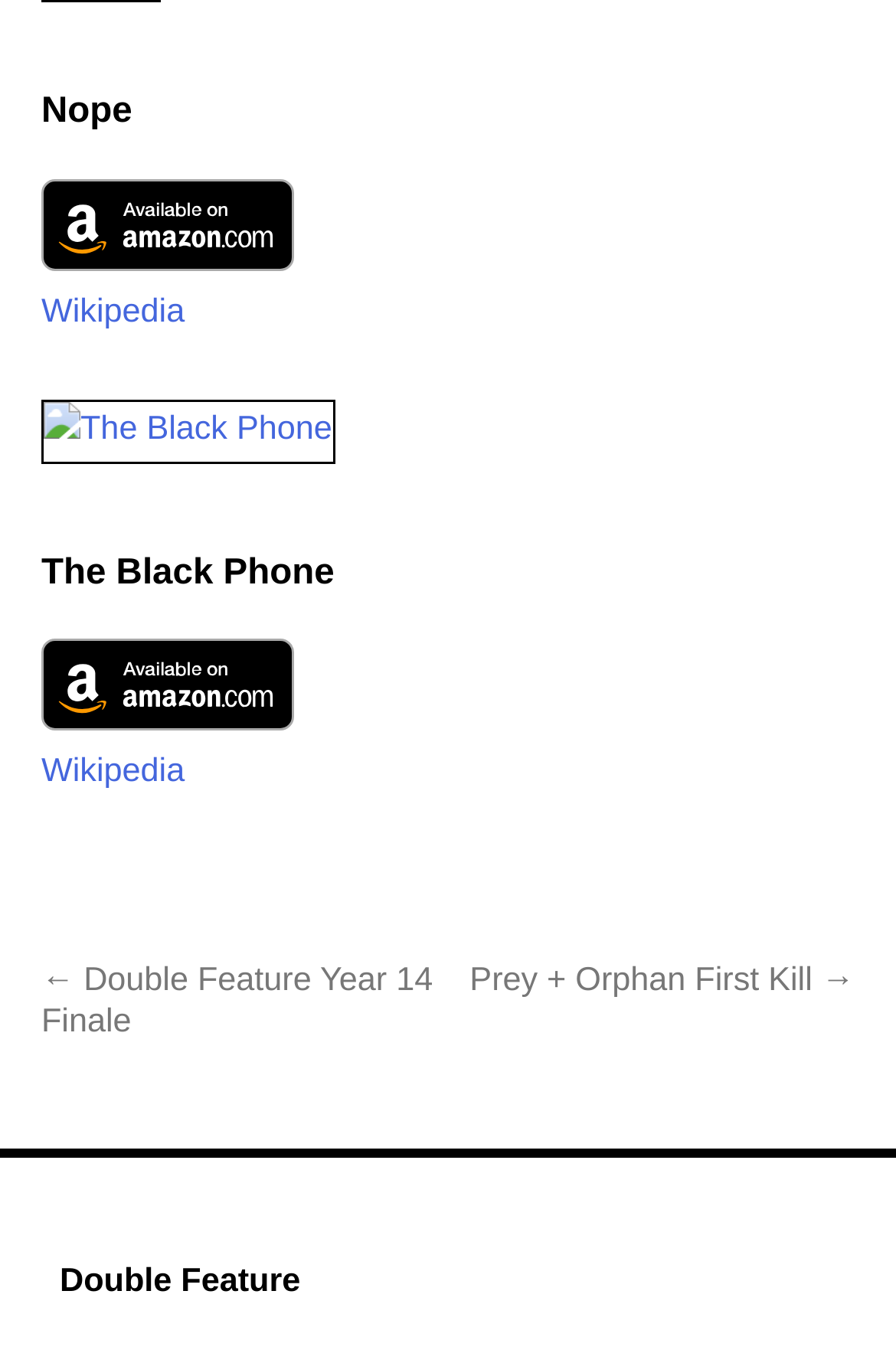What is the text of the last link?
Look at the screenshot and give a one-word or phrase answer.

Double Feature